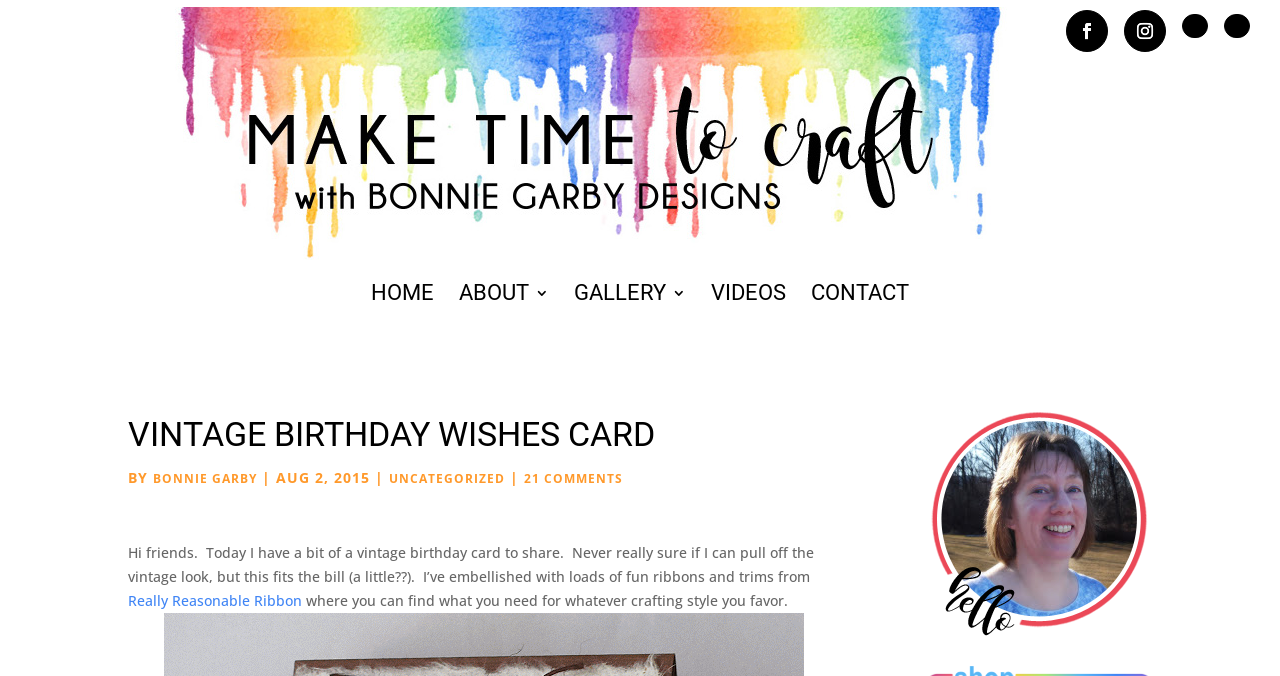Identify the bounding box coordinates of the region I need to click to complete this instruction: "Click the HOME link".

[0.29, 0.422, 0.339, 0.523]